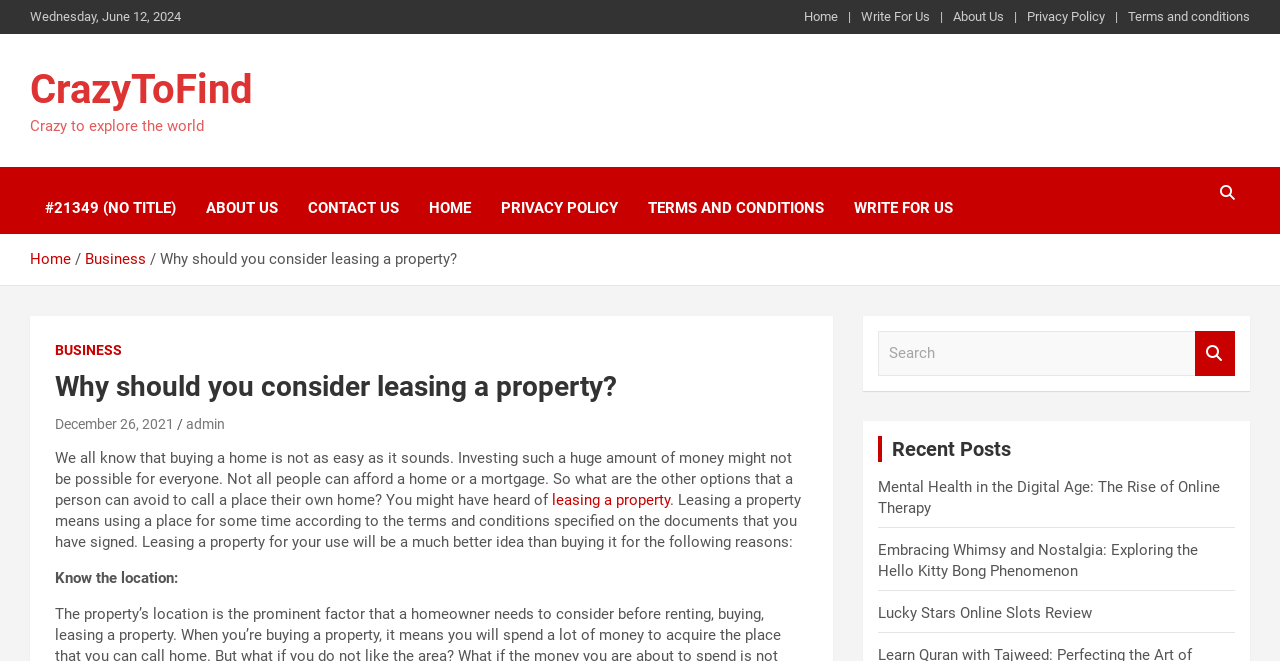Determine the main headline from the webpage and extract its text.

Why should you consider leasing a property?